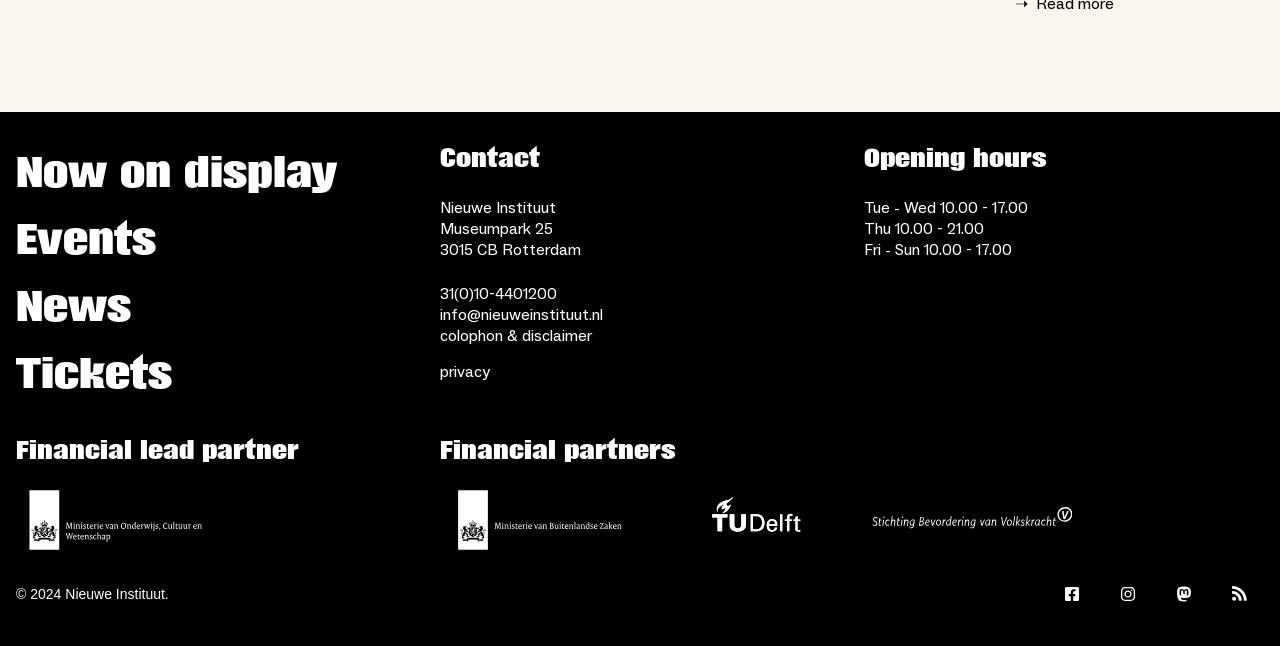Please locate the clickable area by providing the bounding box coordinates to follow this instruction: "Check Contact information".

[0.344, 0.224, 0.656, 0.27]